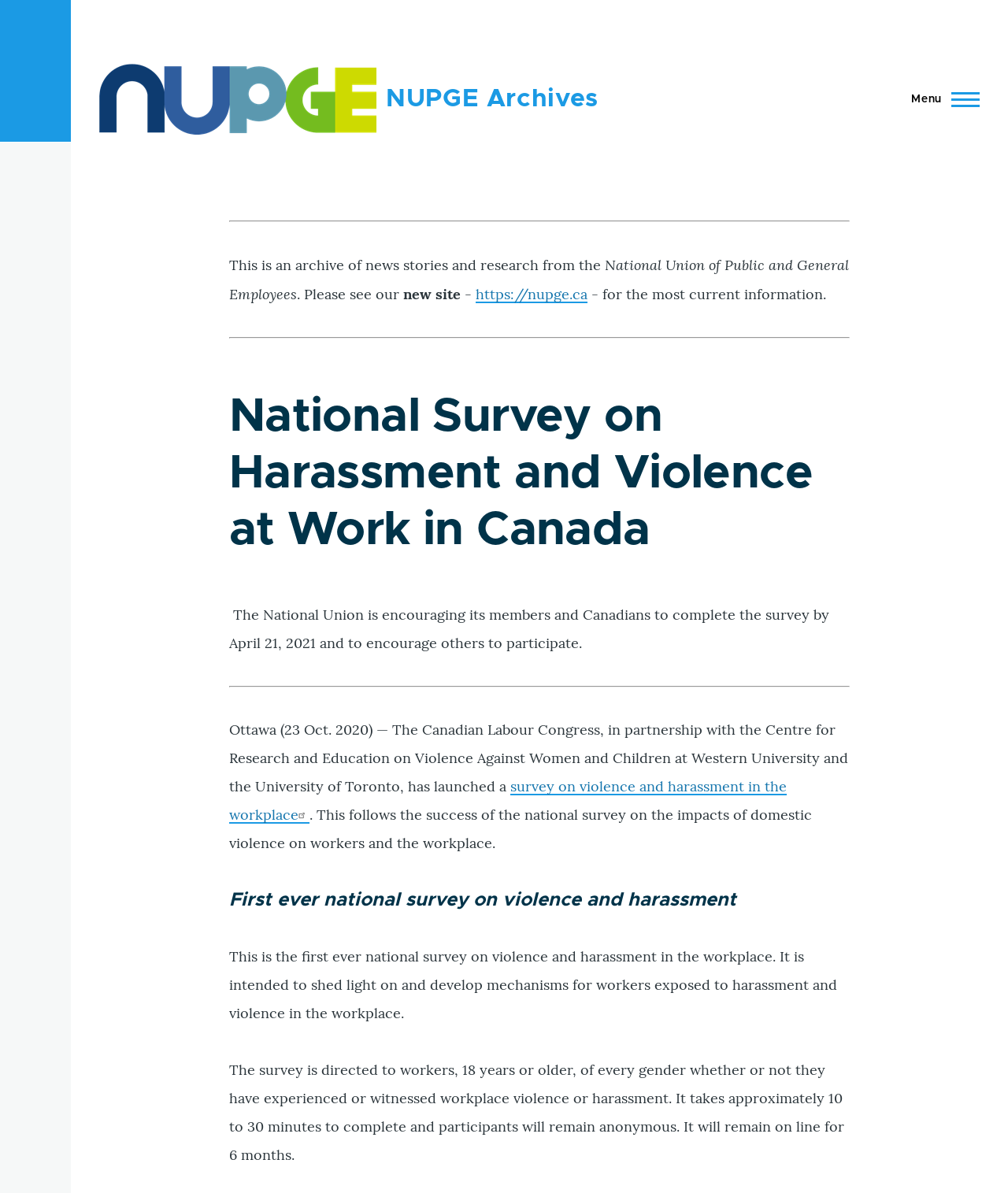From the element description: "parent_node: NUPGE Archives", extract the bounding box coordinates of the UI element. The coordinates should be expressed as four float numbers between 0 and 1, in the order [left, top, right, bottom].

[0.098, 0.053, 0.373, 0.113]